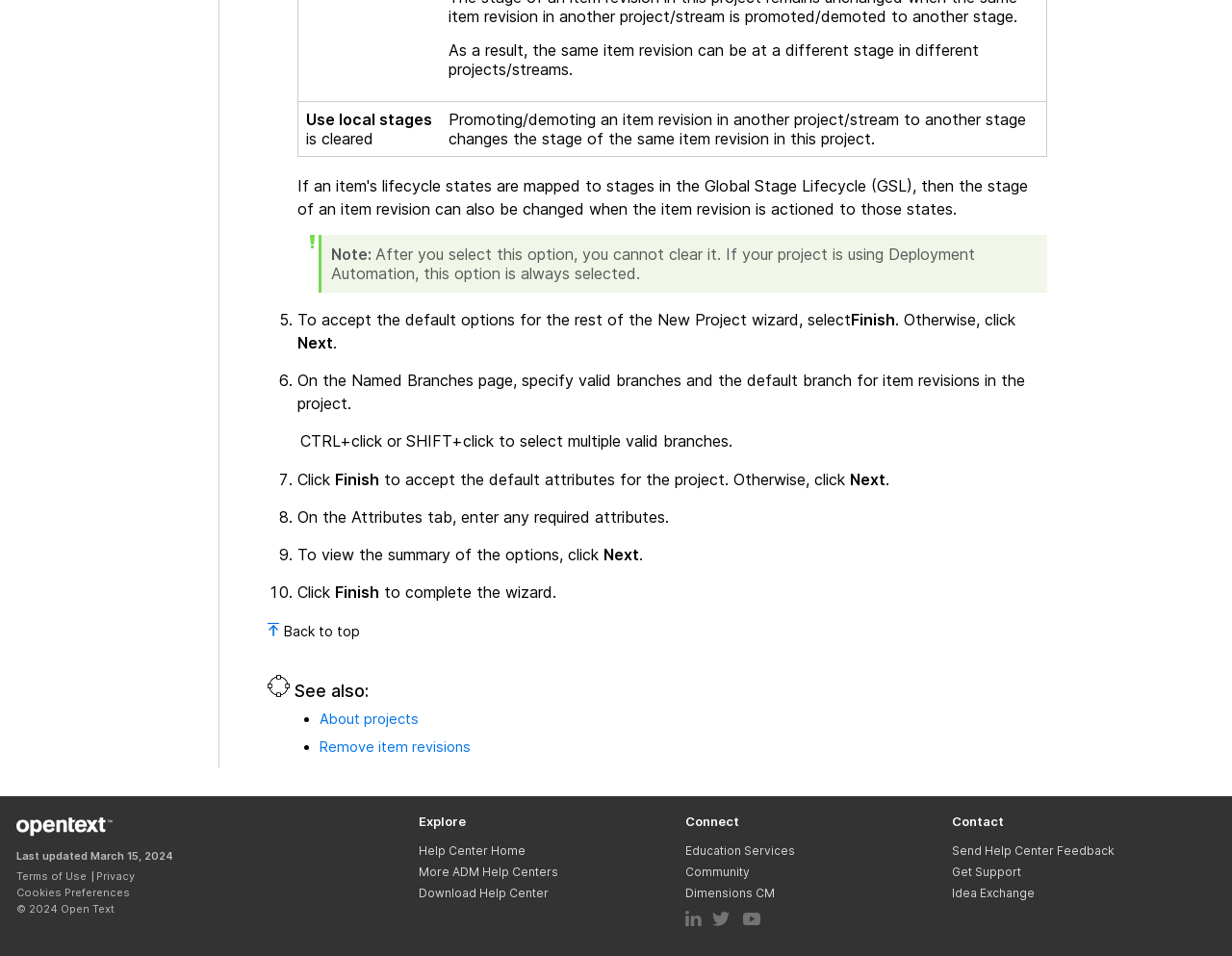Locate the bounding box coordinates of the UI element described by: "Education Services". Provide the coordinates as four float numbers between 0 and 1, formatted as [left, top, right, bottom].

[0.556, 0.882, 0.648, 0.897]